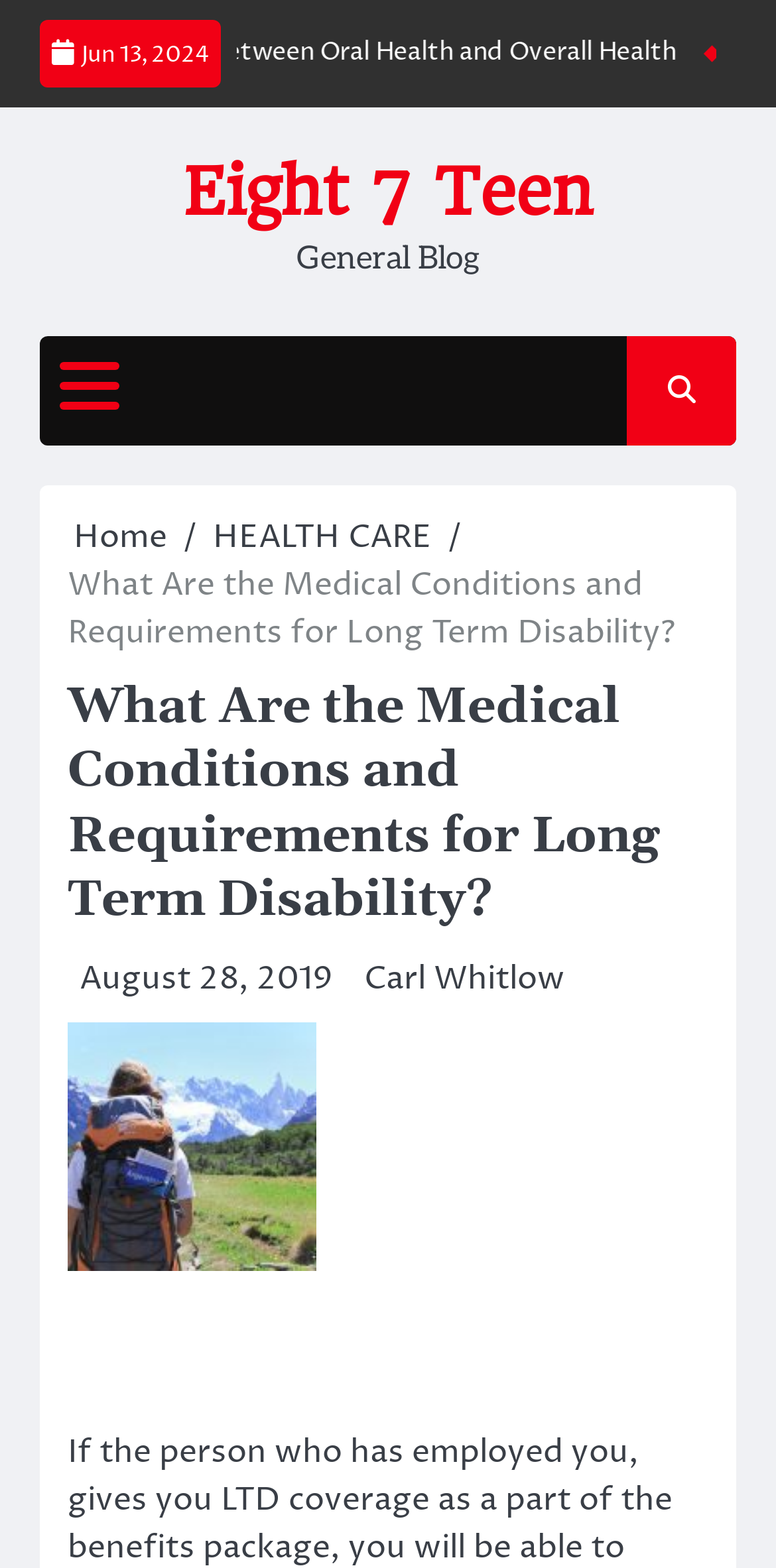Extract the primary headline from the webpage and present its text.

What Are the Medical Conditions and Requirements for Long Term Disability?